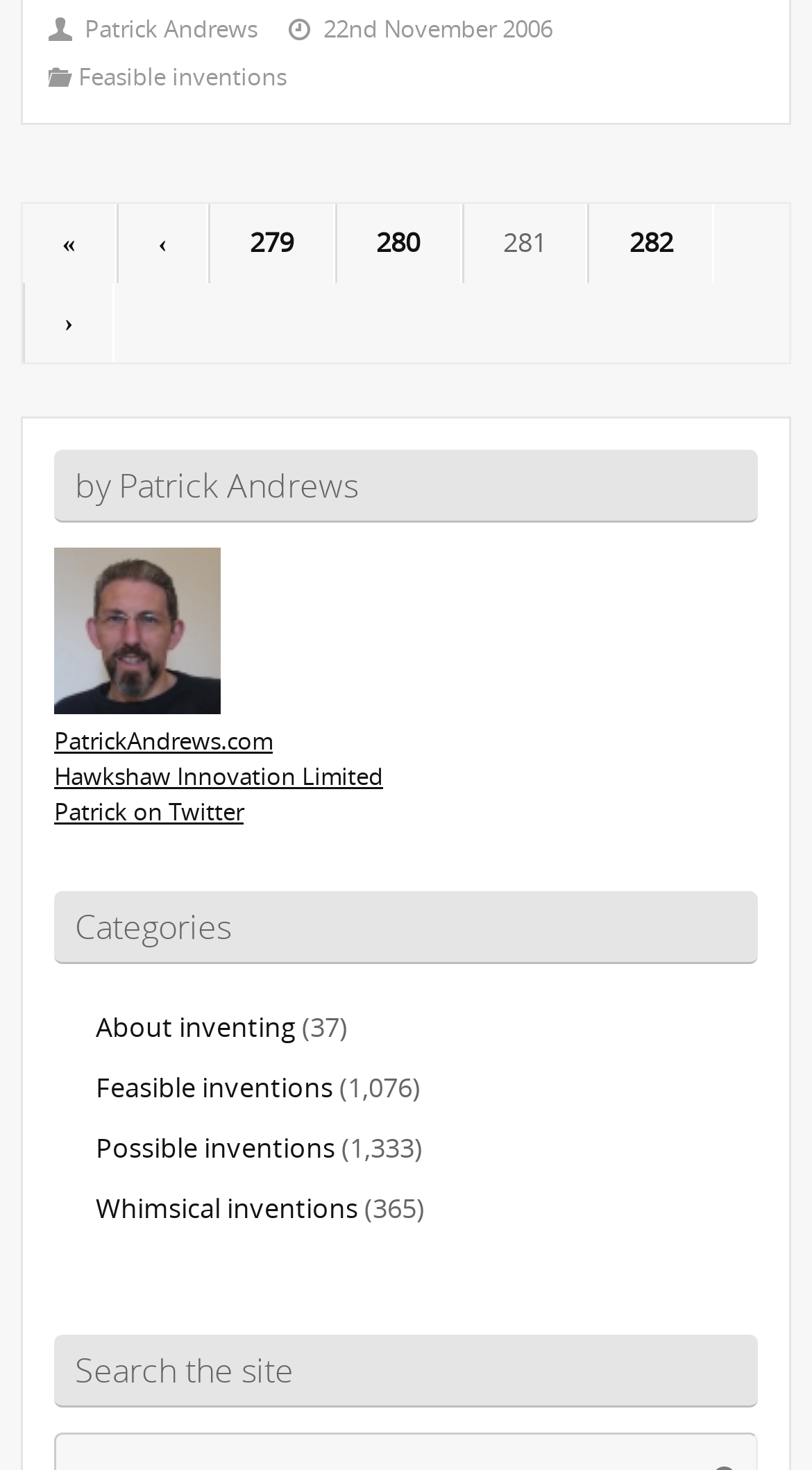Please identify the bounding box coordinates of the element I should click to complete this instruction: 'view feasible inventions category'. The coordinates should be given as four float numbers between 0 and 1, like this: [left, top, right, bottom].

[0.096, 0.041, 0.353, 0.062]